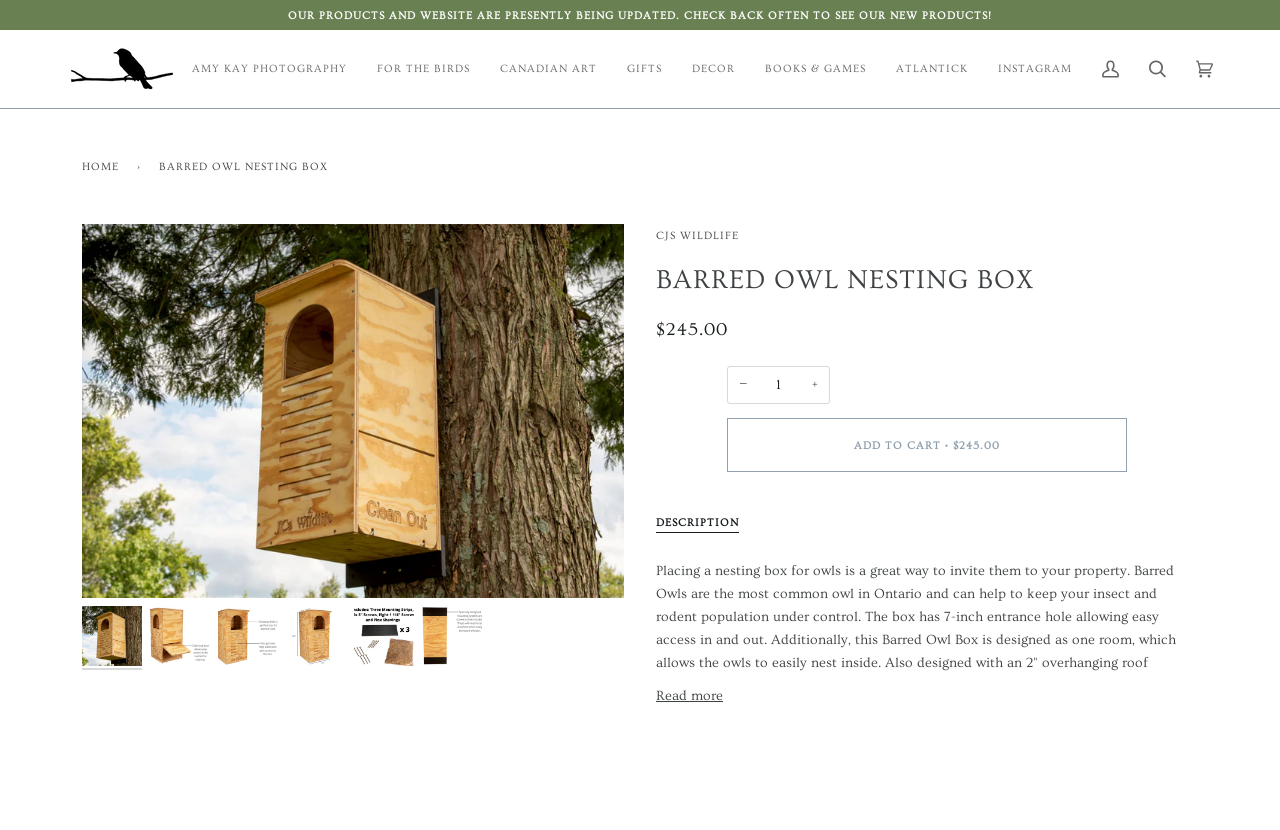Determine the bounding box coordinates of the UI element that matches the following description: "Add to Cart • $245.00". The coordinates should be four float numbers between 0 and 1 in the format [left, top, right, bottom].

[0.568, 0.504, 0.88, 0.569]